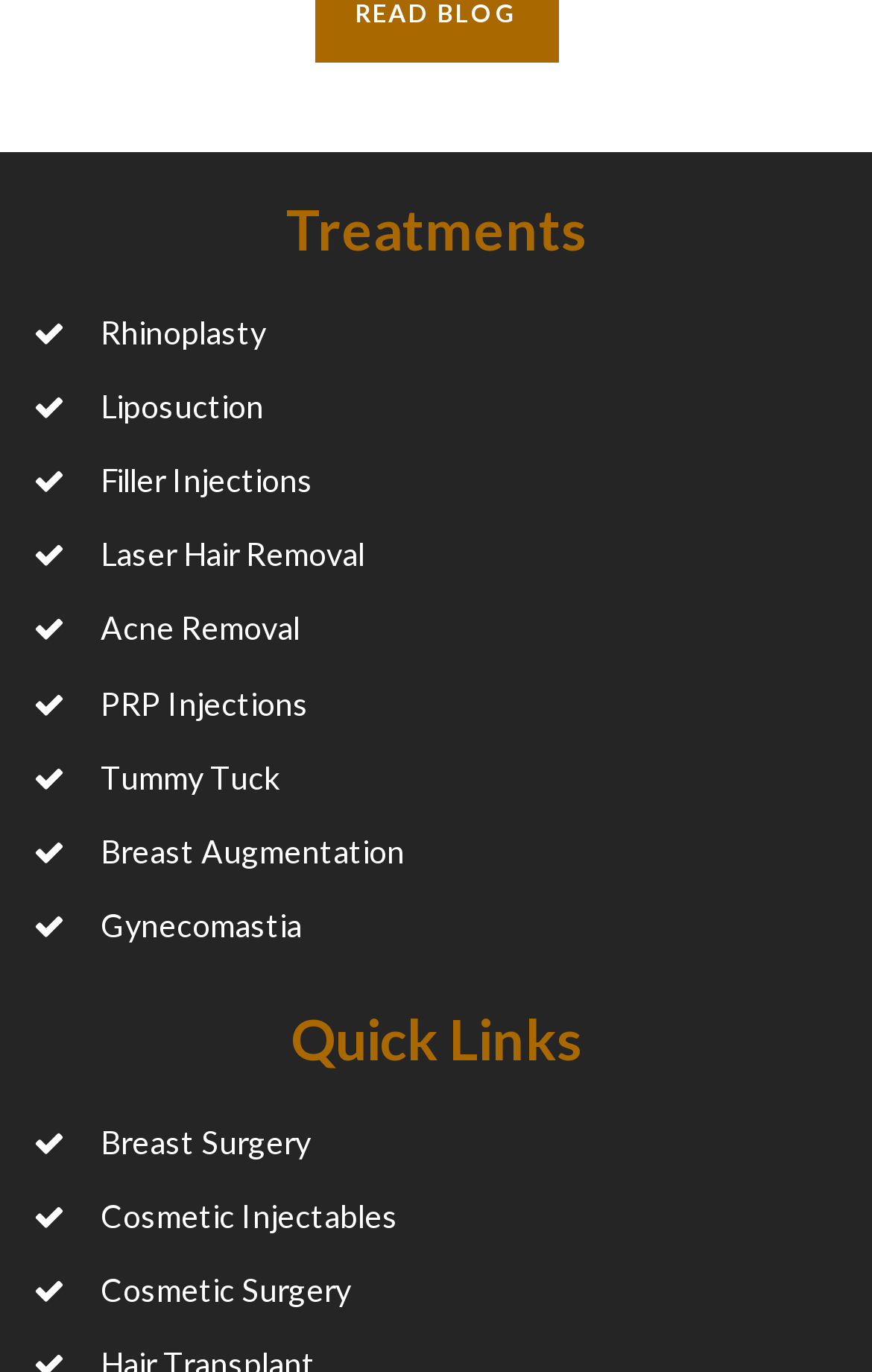Please identify the bounding box coordinates of the clickable area that will allow you to execute the instruction: "Learn about Breast Augmentation".

[0.038, 0.593, 0.962, 0.647]